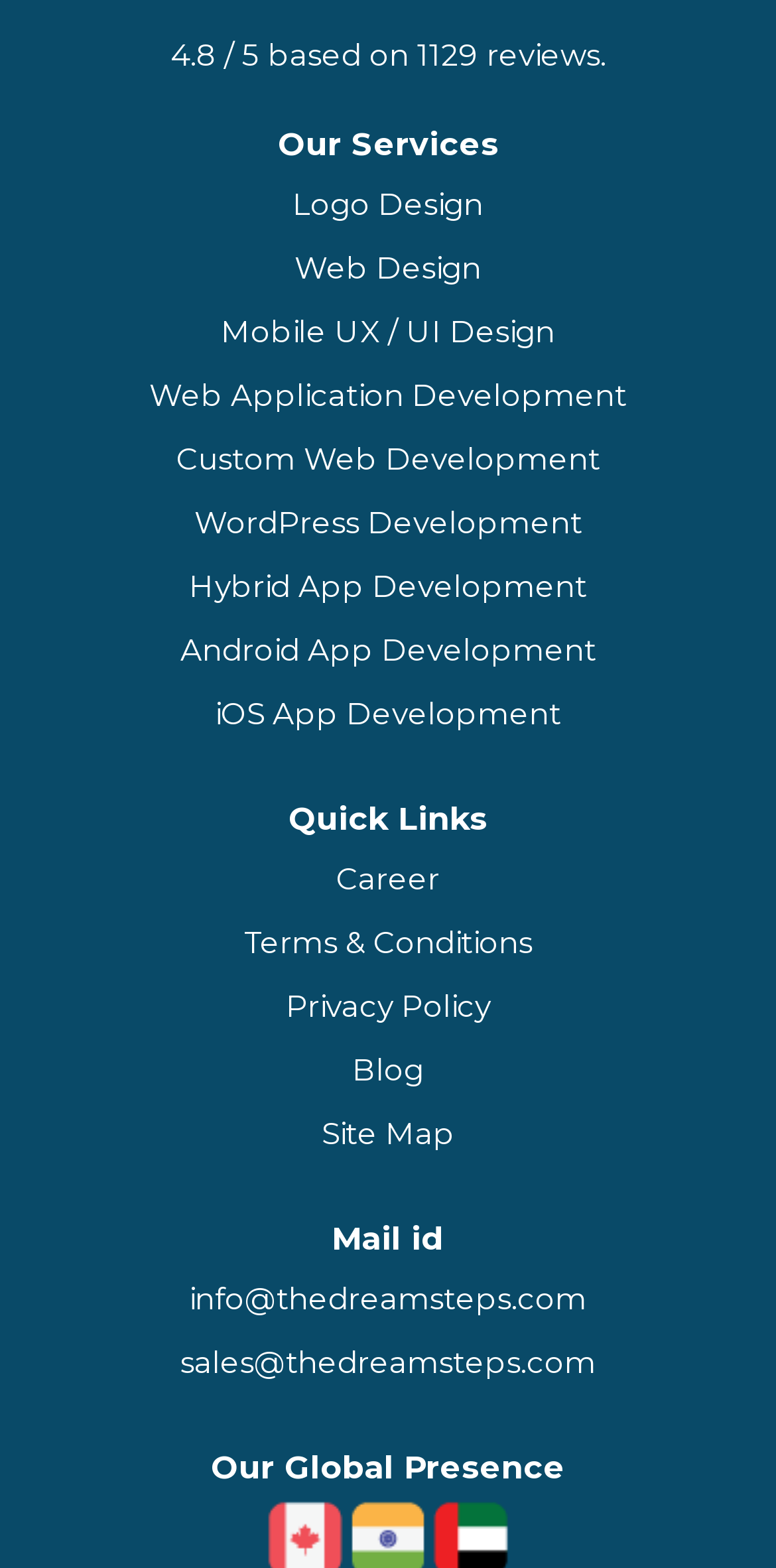What is mentioned at the bottom of the webpage?
Using the details shown in the screenshot, provide a comprehensive answer to the question.

At the bottom of the webpage, it is mentioned that the company has 'Our Global Presence', indicating that the company has a global presence or operates globally.